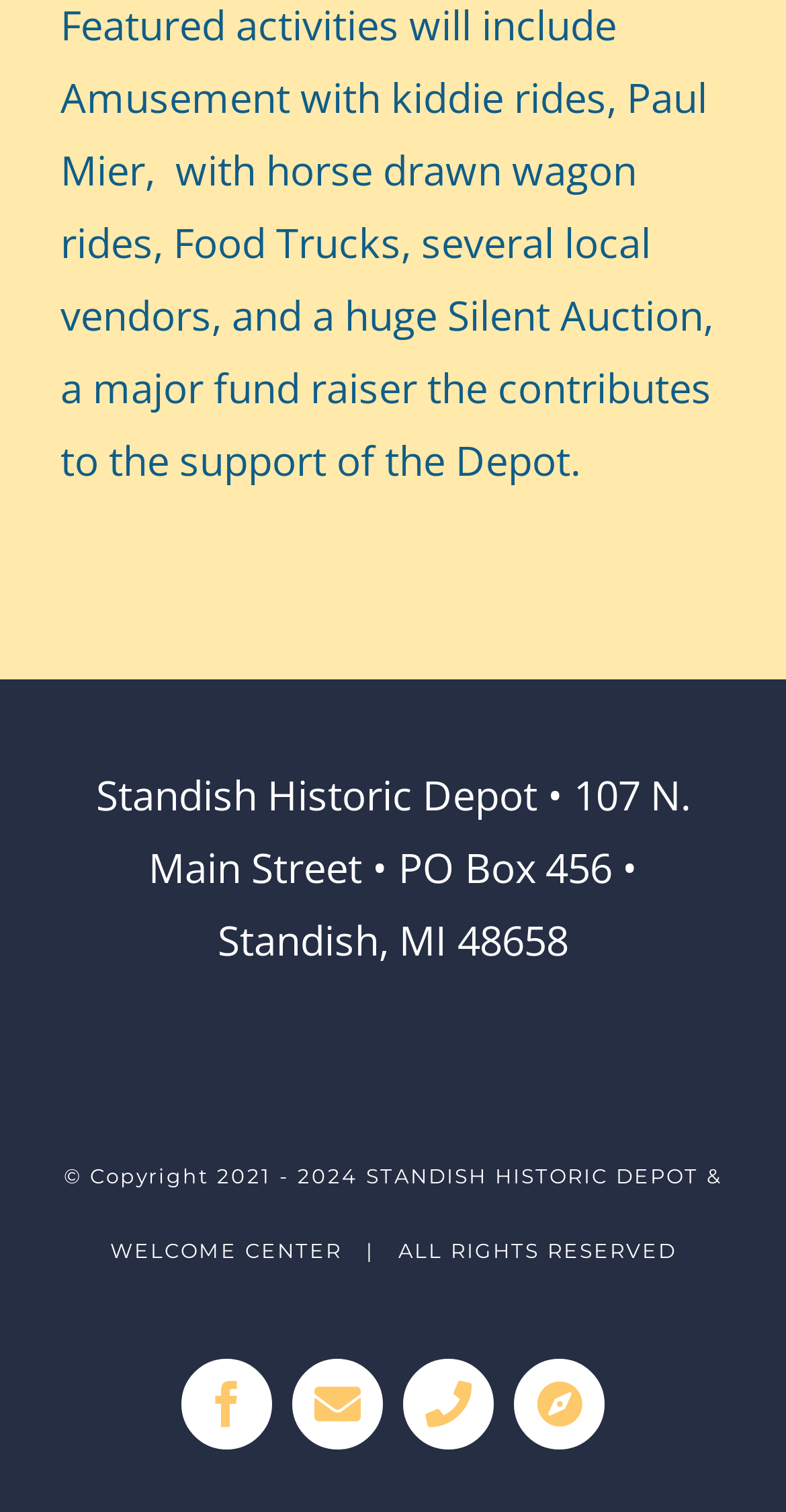Please specify the bounding box coordinates in the format (top-left x, top-left y, bottom-right x, bottom-right y), with all values as floating point numbers between 0 and 1. Identify the bounding box of the UI element described by: Email

[0.372, 0.898, 0.487, 0.958]